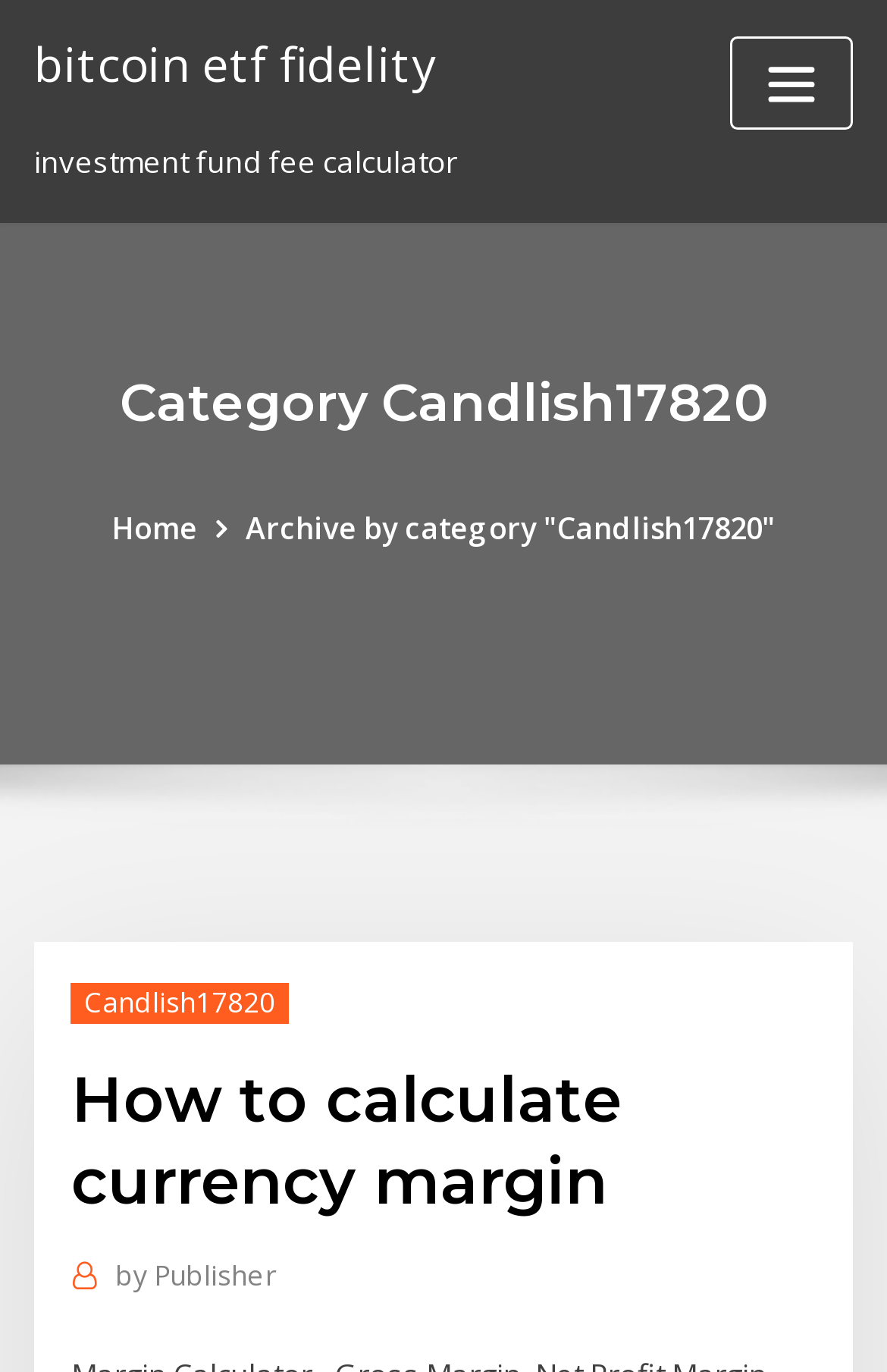Generate a comprehensive caption for the webpage you are viewing.

The webpage is about calculating currency margin, specifically focusing on MDQOD. At the top-left corner, there is a link to "bitcoin etf fidelity". Below it, there is a static text "investment fund fee calculator". On the top-right corner, there is a button to "Toggle navigation" which is currently not expanded.

The main content of the webpage is divided into sections. The first section has a heading "Category Candlish17820" which spans across the entire width of the page. Below this heading, there are three links: "Home" on the left, "Archive by category 'Candlish17820'" in the middle, and another link to "Candlish17820" on the right.

Further down, there is a header section with a heading "How to calculate currency margin" which takes up most of the width of the page. At the very bottom of the page, there is a link to "by Publisher". Overall, the webpage appears to be a blog post or an article providing information on calculating currency margin, with links to related categories and topics.